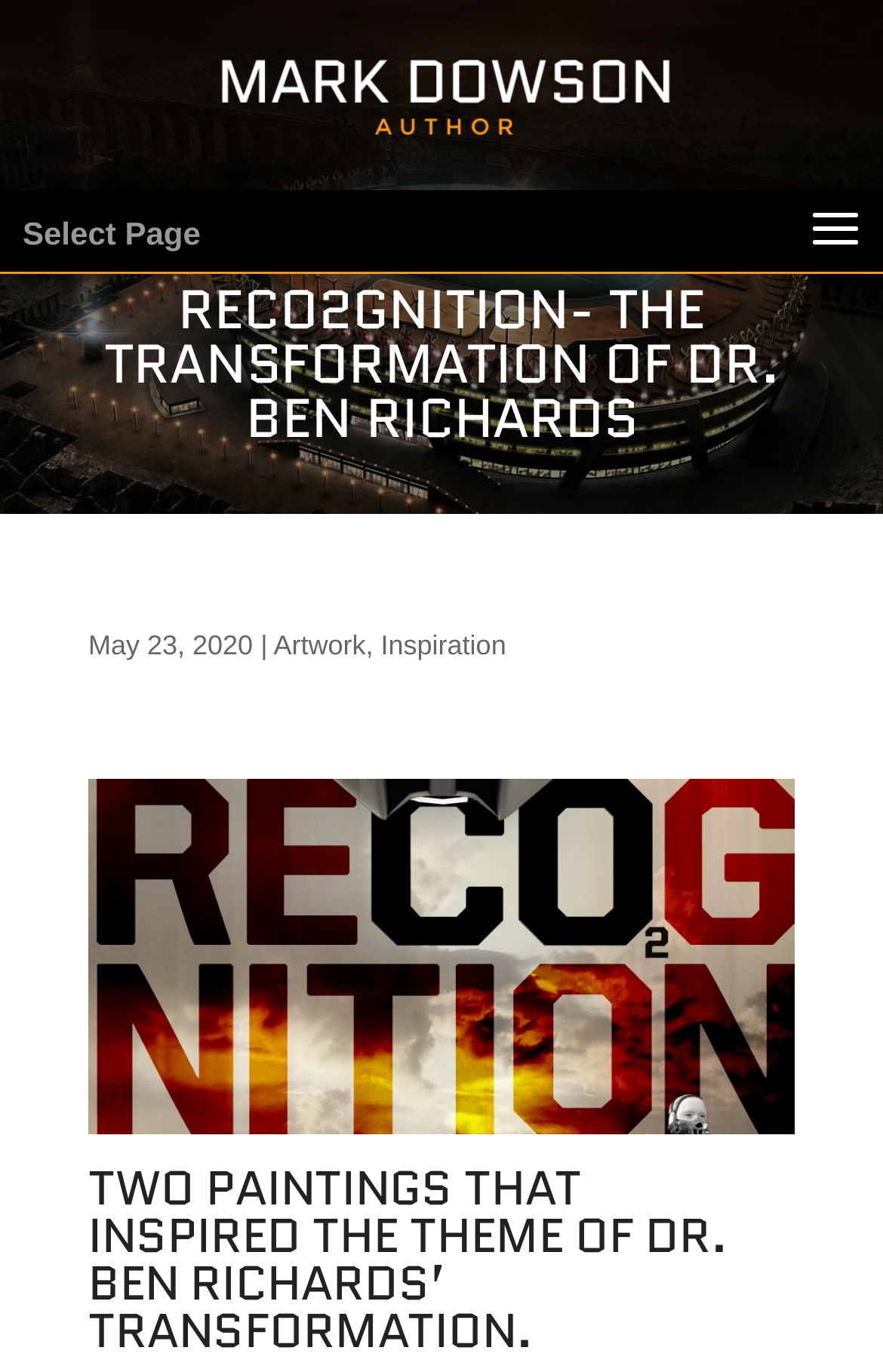Please study the image and answer the question comprehensively:
What is the purpose of the 'Select Page' button?

The 'Select Page' button is located at the top of the webpage, and it is likely used to navigate to other pages related to the transformation of Dr. Ben Richards.